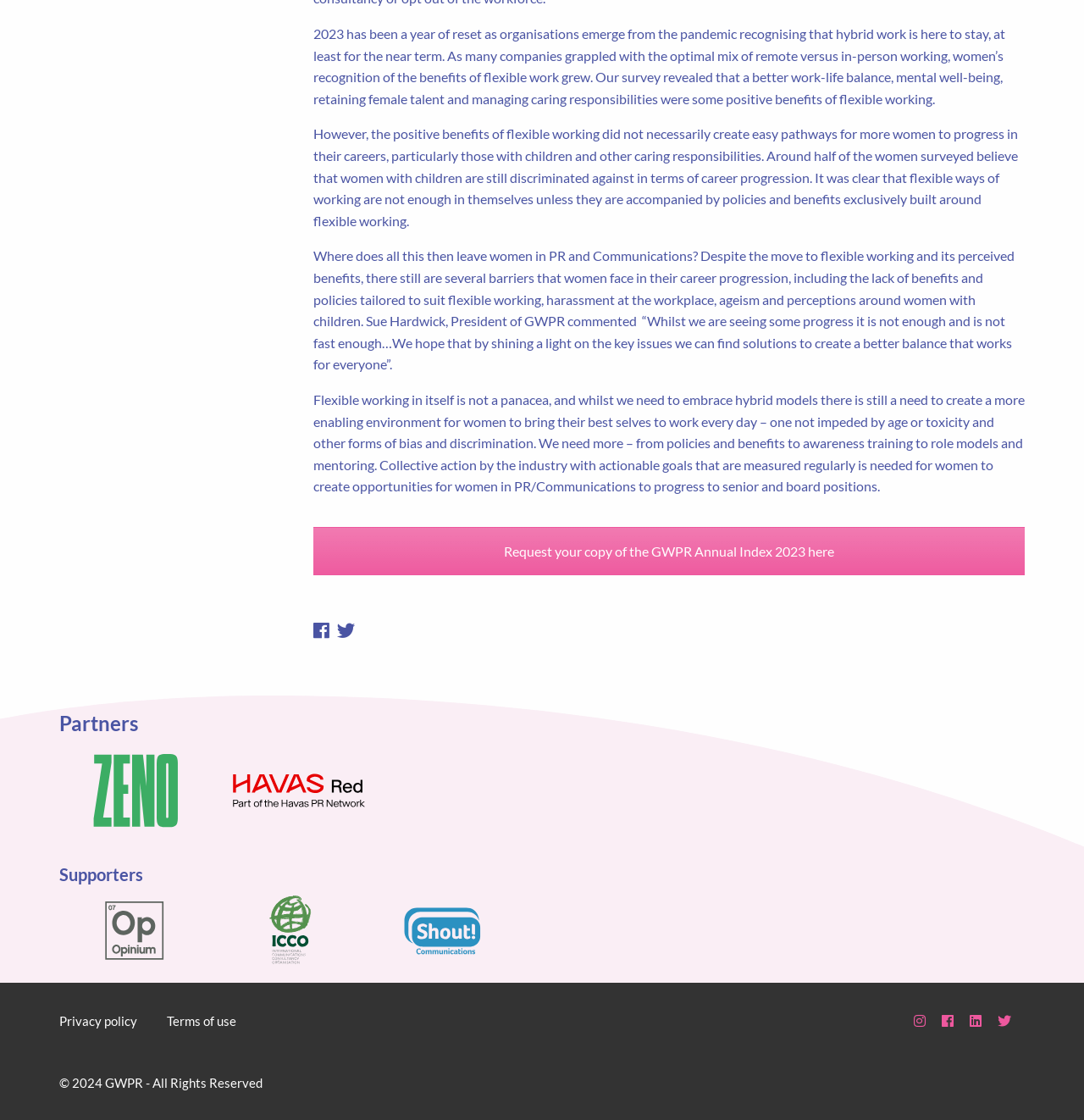Give a concise answer of one word or phrase to the question: 
What is the copyright year mentioned on the webpage?

2024